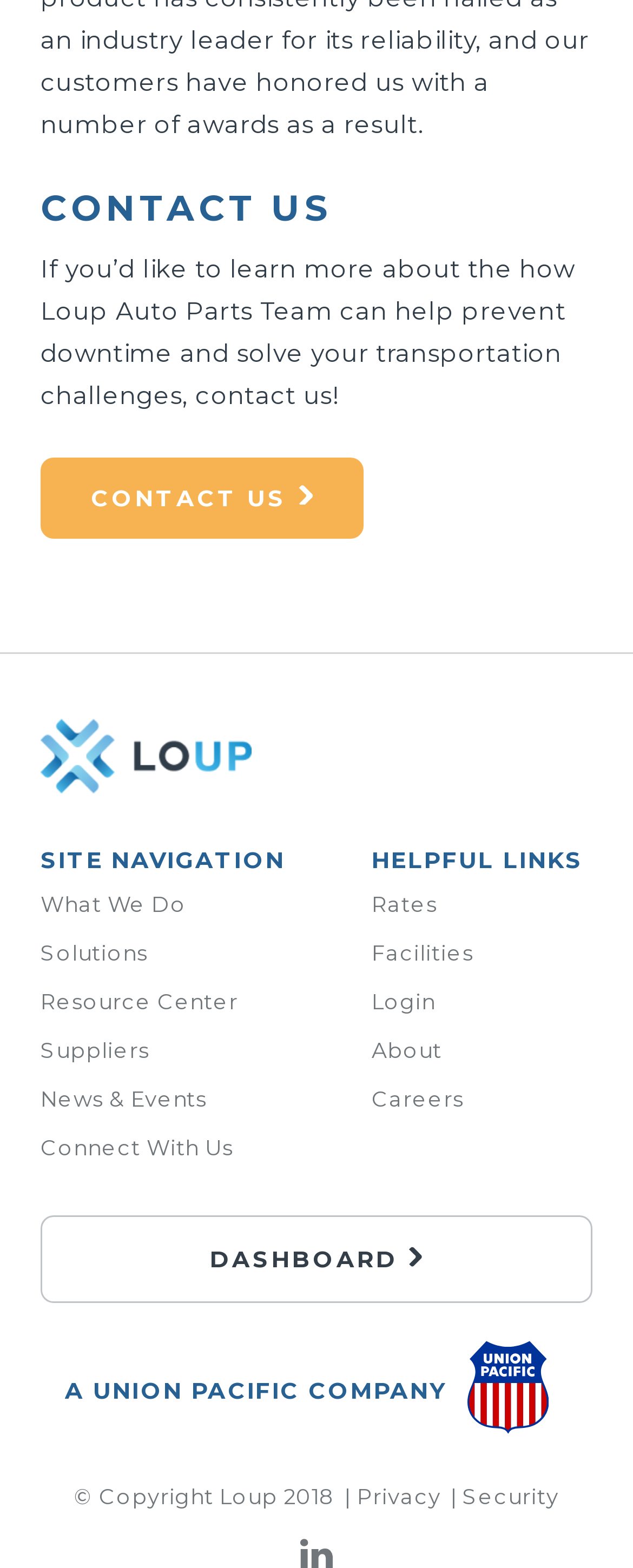How many links are there in the 'HELPFUL LINKS' section?
Please utilize the information in the image to give a detailed response to the question.

The 'HELPFUL LINKS' section contains links to 'Rates', 'Facilities', 'Login', 'About', and 'Careers', which totals 5 links.